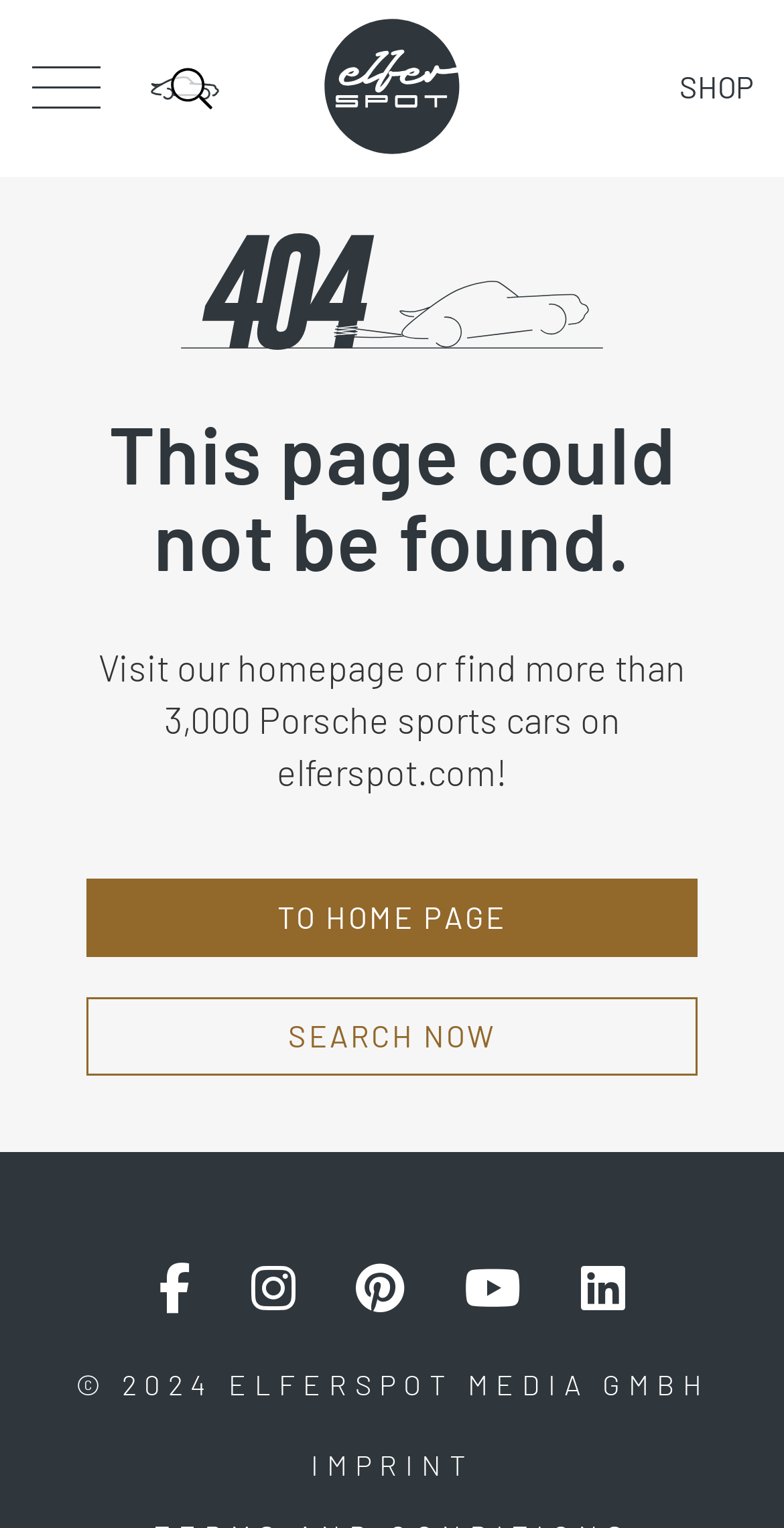Could you highlight the region that needs to be clicked to execute the instruction: "Visit the shop"?

[0.867, 0.037, 0.962, 0.079]